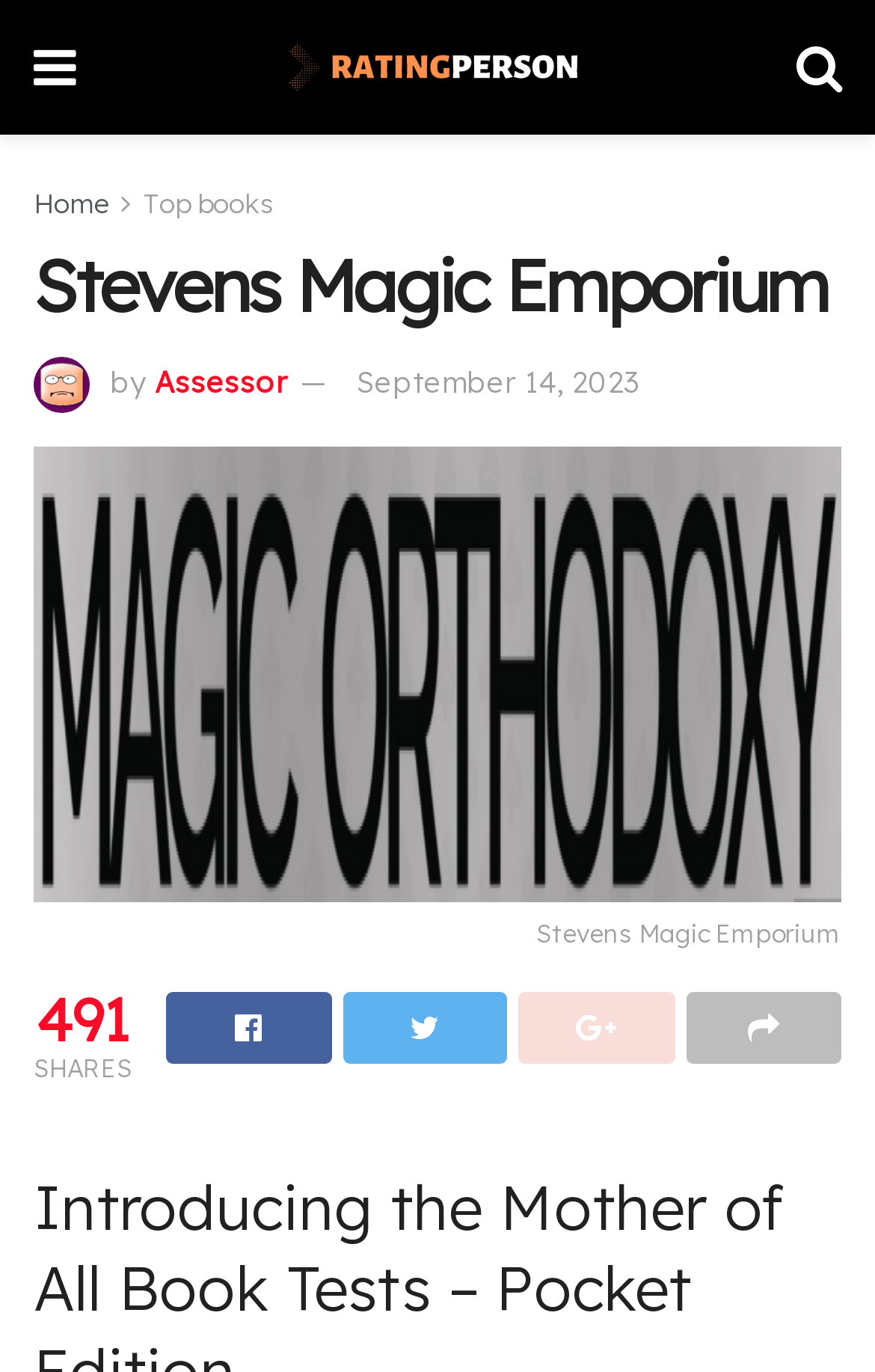Give the bounding box coordinates for this UI element: "Top books". The coordinates should be four float numbers between 0 and 1, arranged as [left, top, right, bottom].

[0.164, 0.136, 0.313, 0.16]